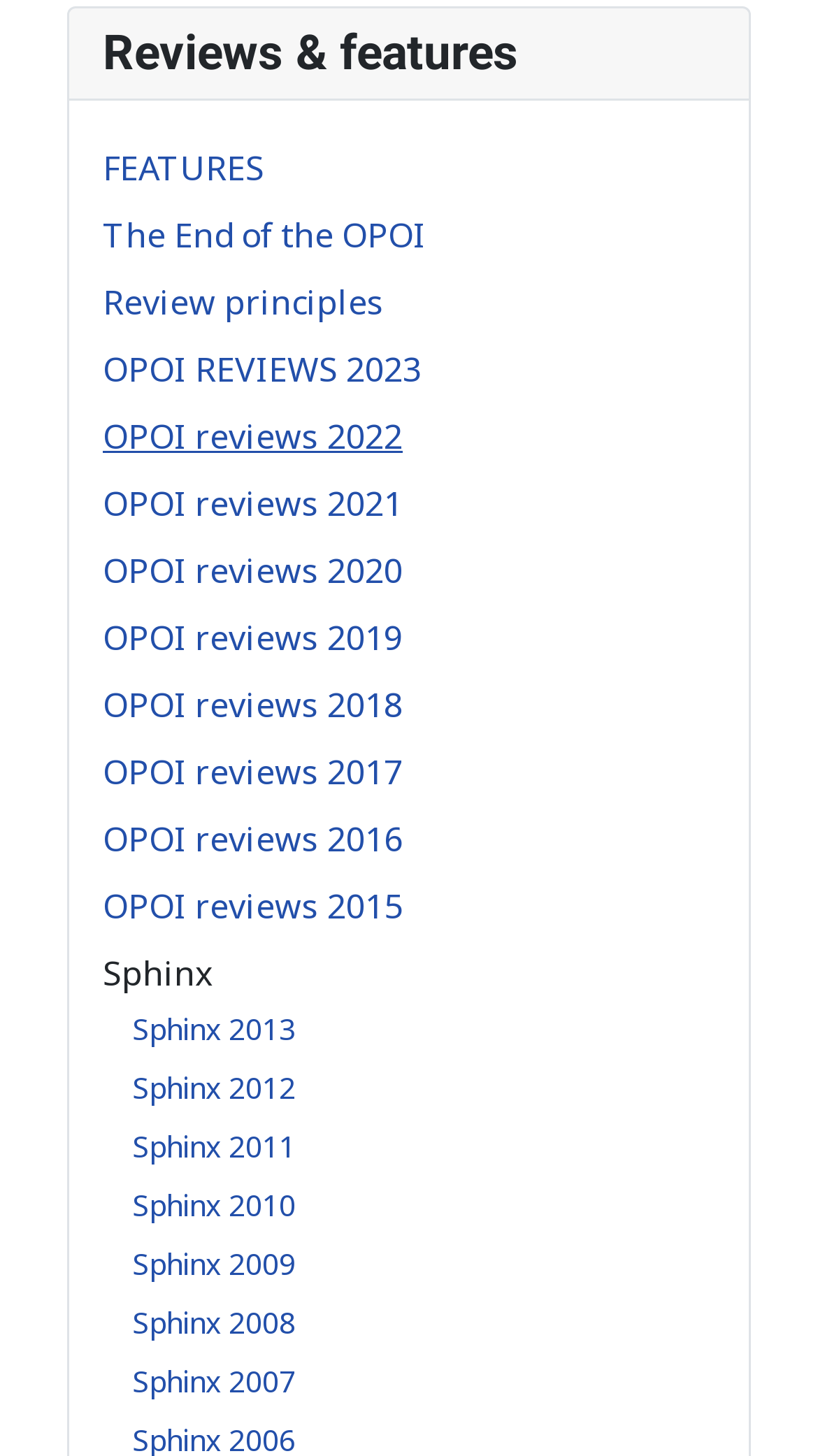What is the last year of OPOI reviews available?
Refer to the image and give a detailed answer to the question.

The last year of OPOI reviews available can be determined by looking at the links provided for OPOI reviews. The last link is 'OPOI reviews 2015', which suggests that 2015 is the last year of OPOI reviews available.